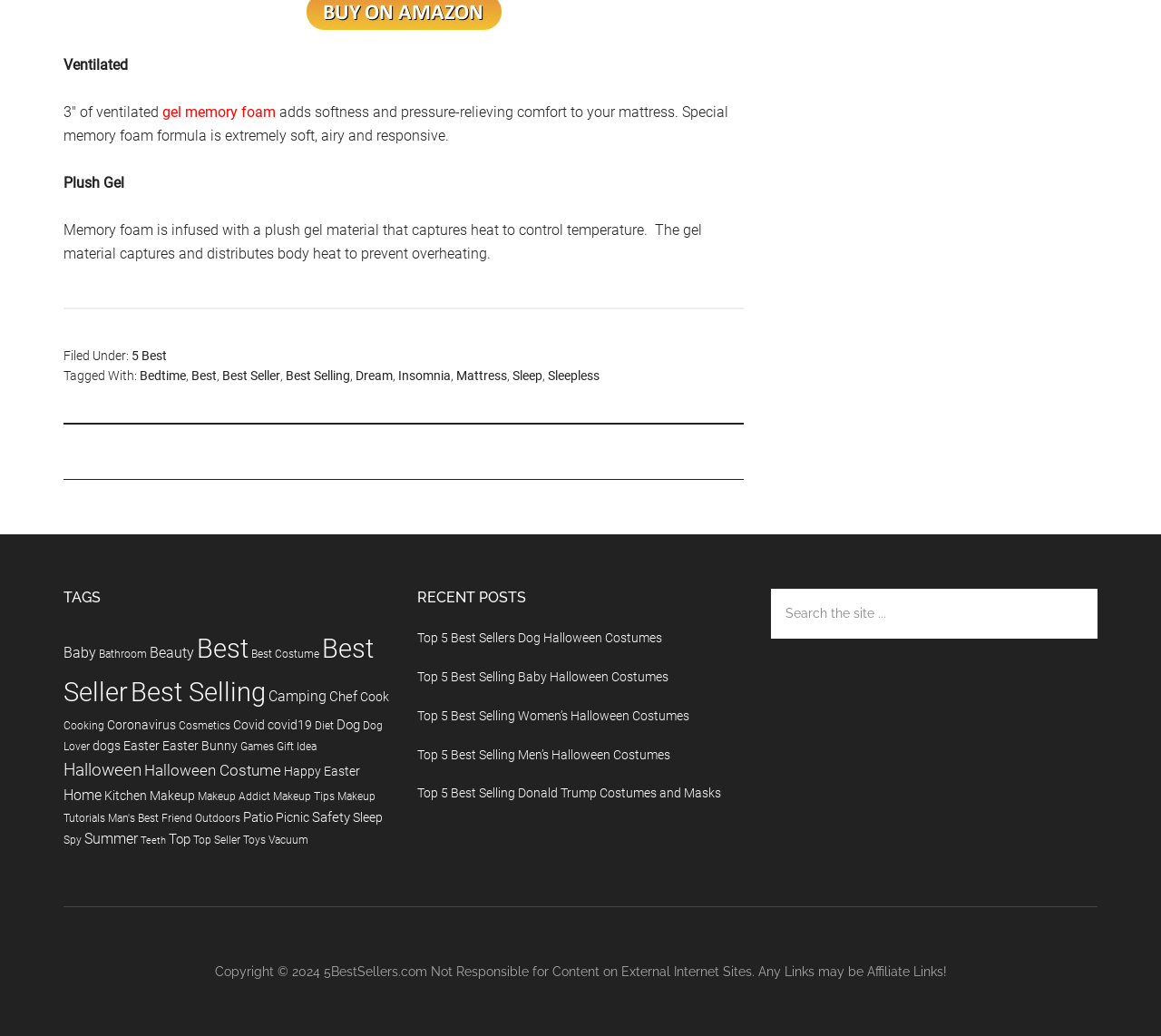Please provide a short answer using a single word or phrase for the question:
What type of foam is mentioned in the text?

gel memory foam